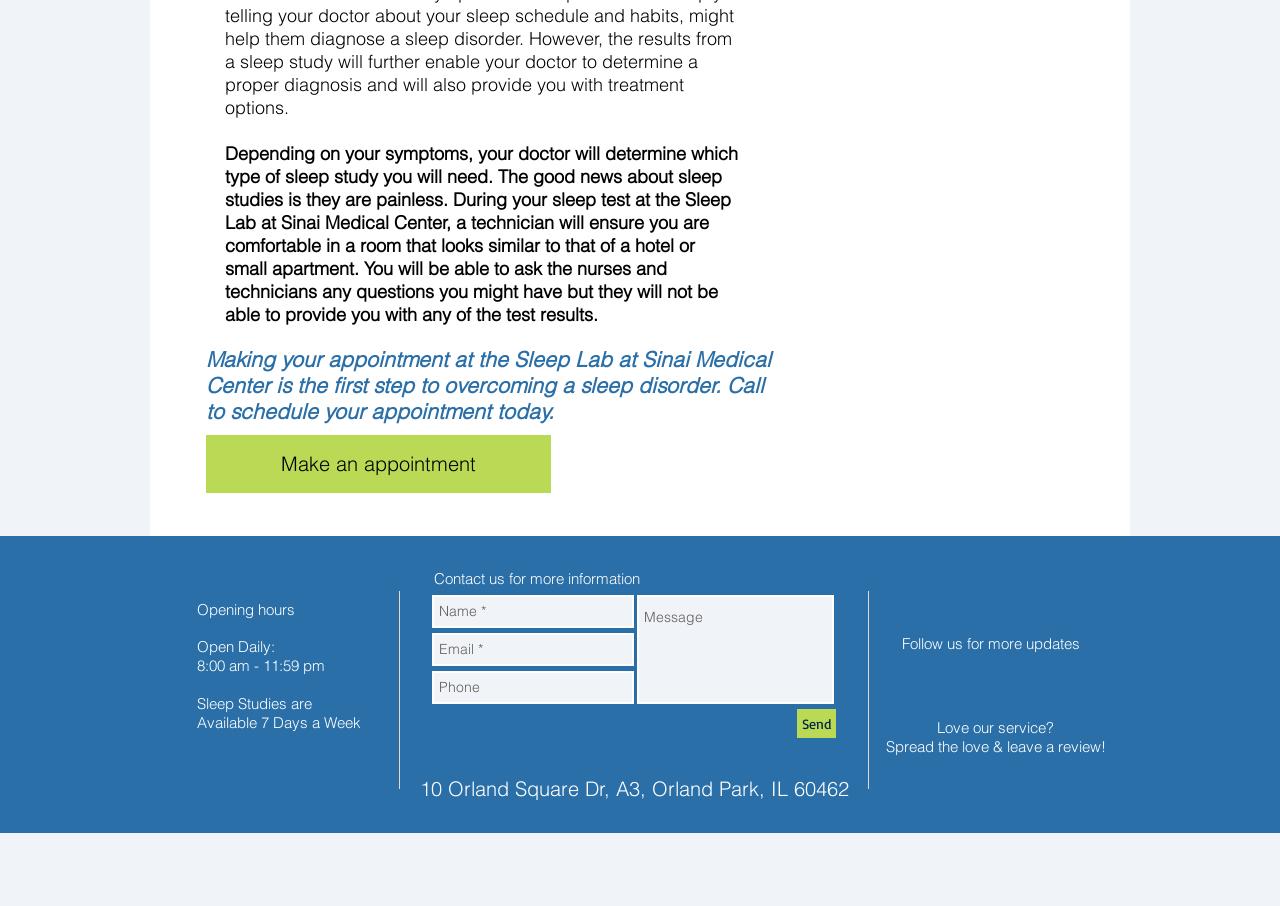Find and provide the bounding box coordinates for the UI element described with: "back to top".

None